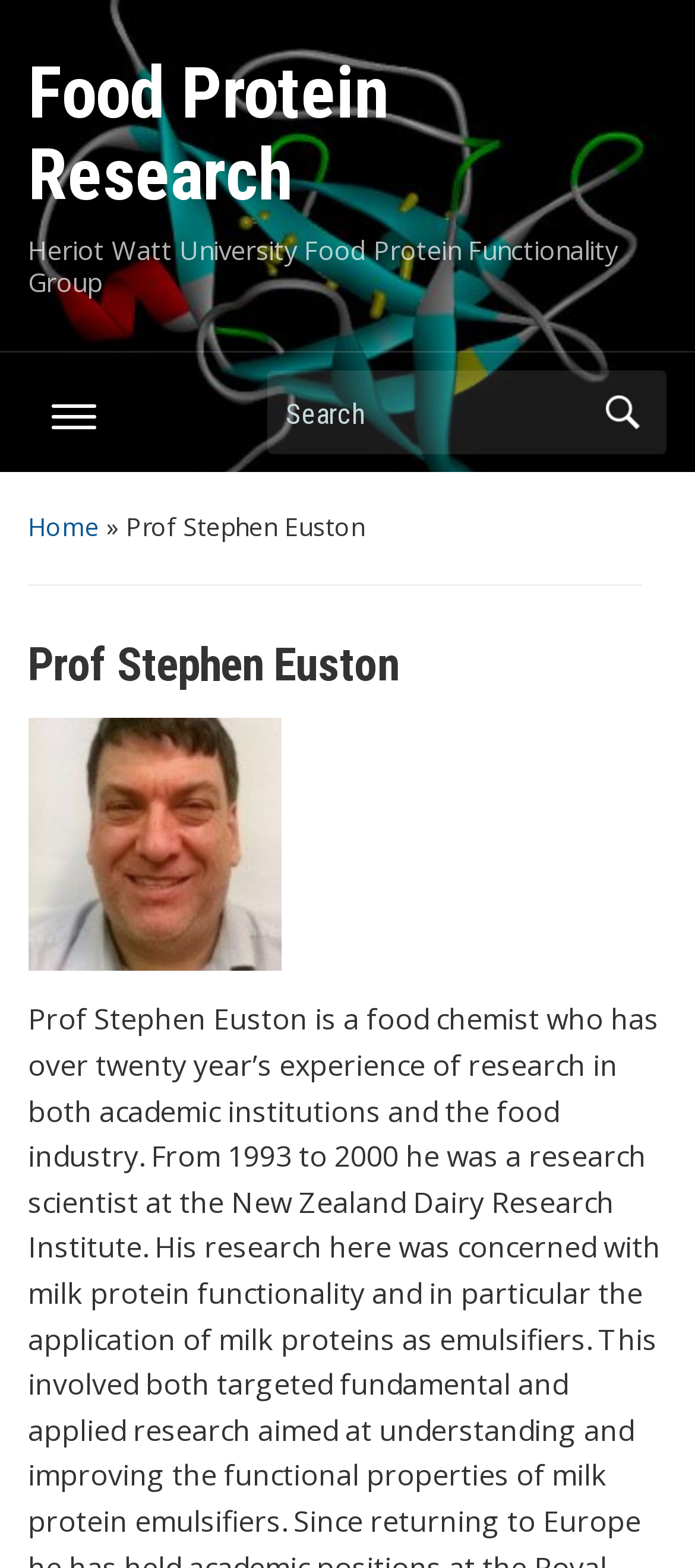What is the type of image on the webpage? From the image, respond with a single word or brief phrase.

Steve Picture